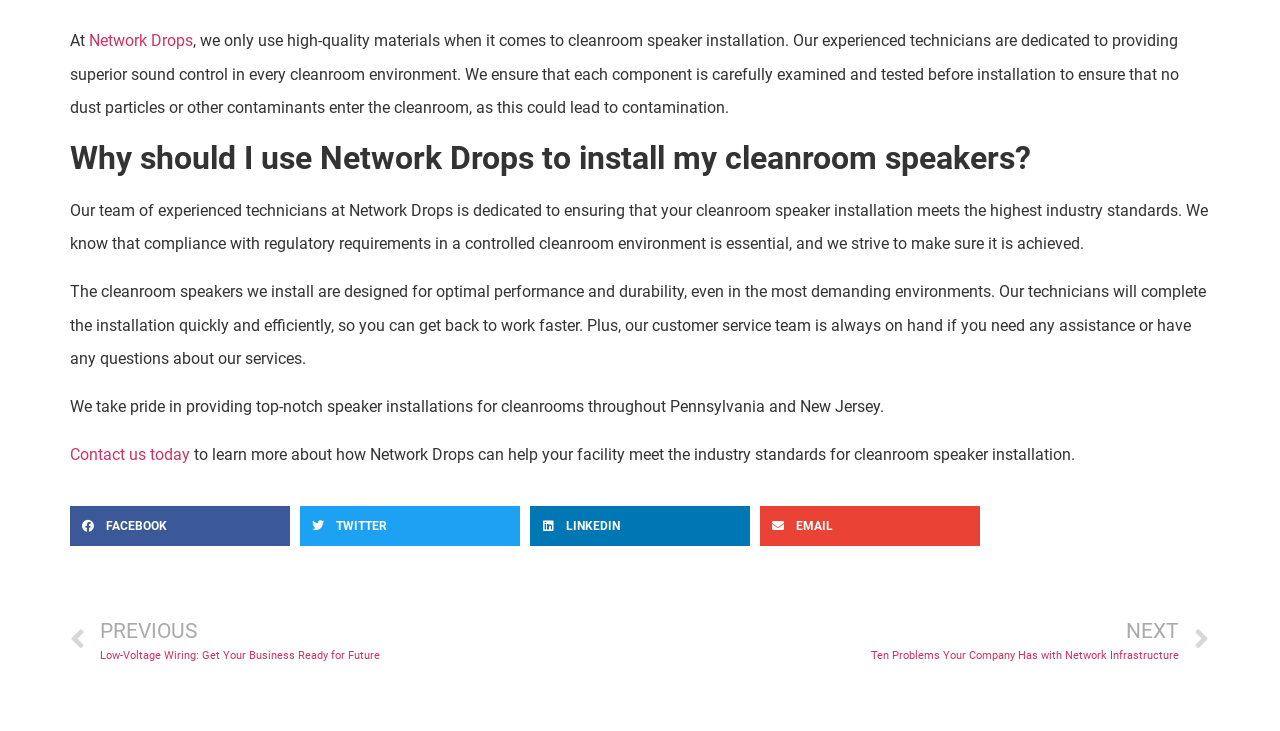Locate the bounding box coordinates of the clickable element to fulfill the following instruction: "Share on facebook". Provide the coordinates as four float numbers between 0 and 1 in the format [left, top, right, bottom].

[0.055, 0.693, 0.227, 0.747]